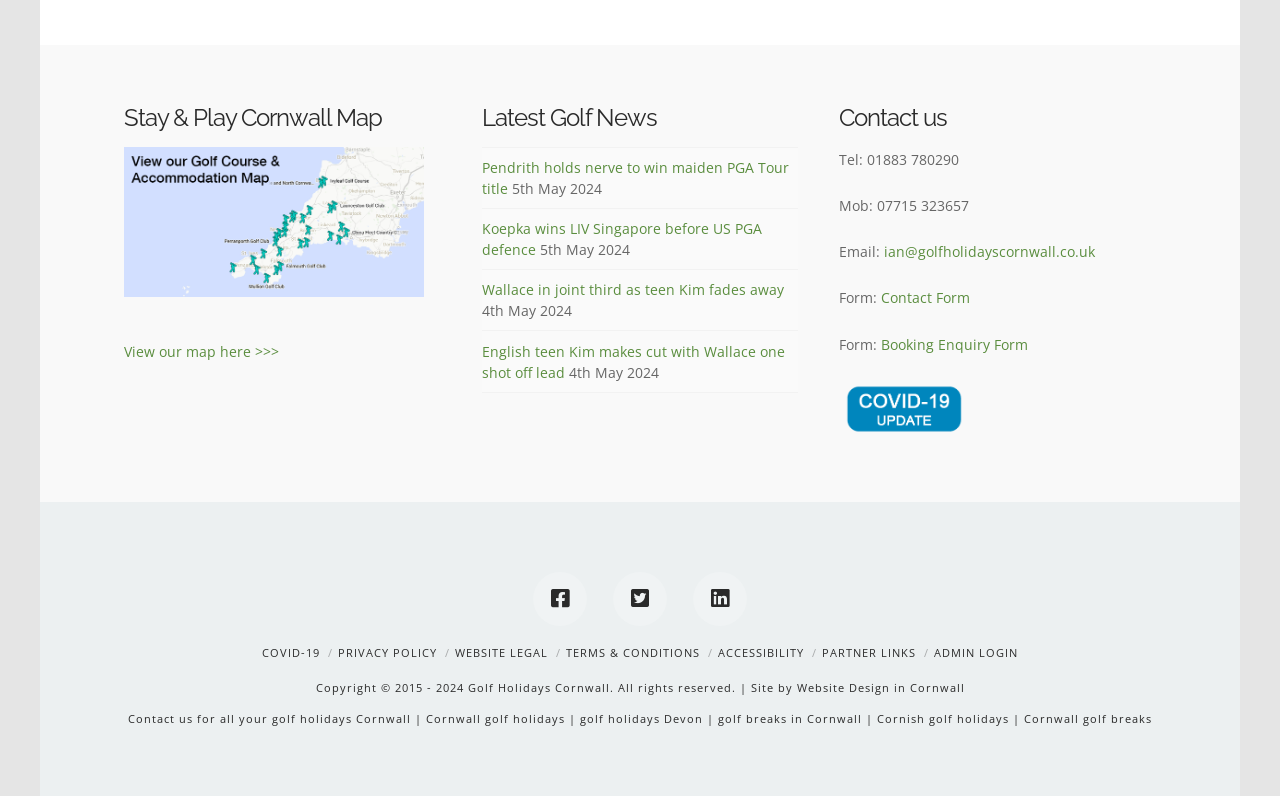Identify the bounding box for the described UI element: "View our map here >>>".

[0.097, 0.43, 0.218, 0.453]